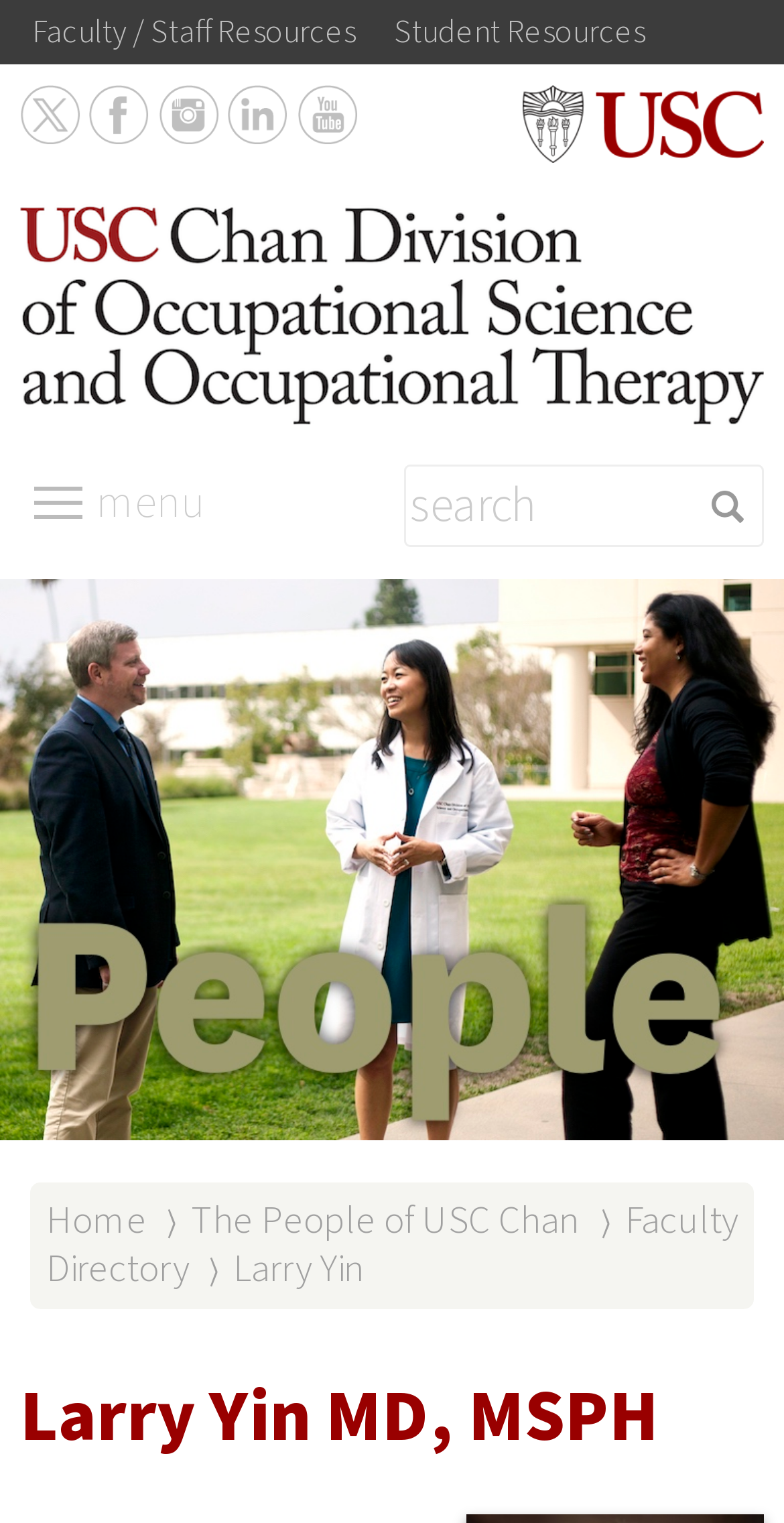Pinpoint the bounding box coordinates of the area that should be clicked to complete the following instruction: "visit University of Southern California". The coordinates must be given as four float numbers between 0 and 1, i.e., [left, top, right, bottom].

[0.667, 0.09, 1.0, 0.112]